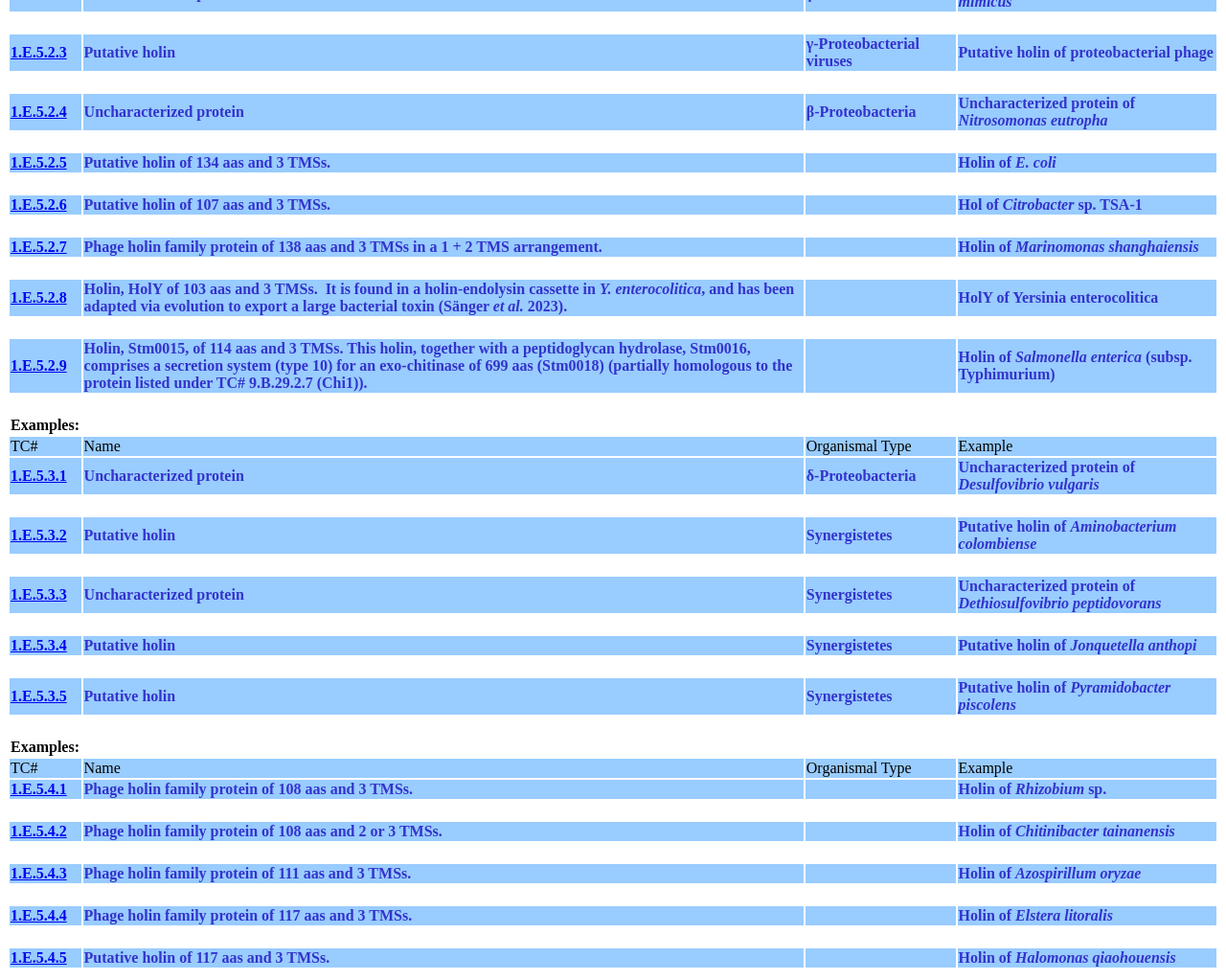Provide the bounding box for the UI element matching this description: "1.E.5.4.5".

[0.009, 0.969, 0.054, 0.985]